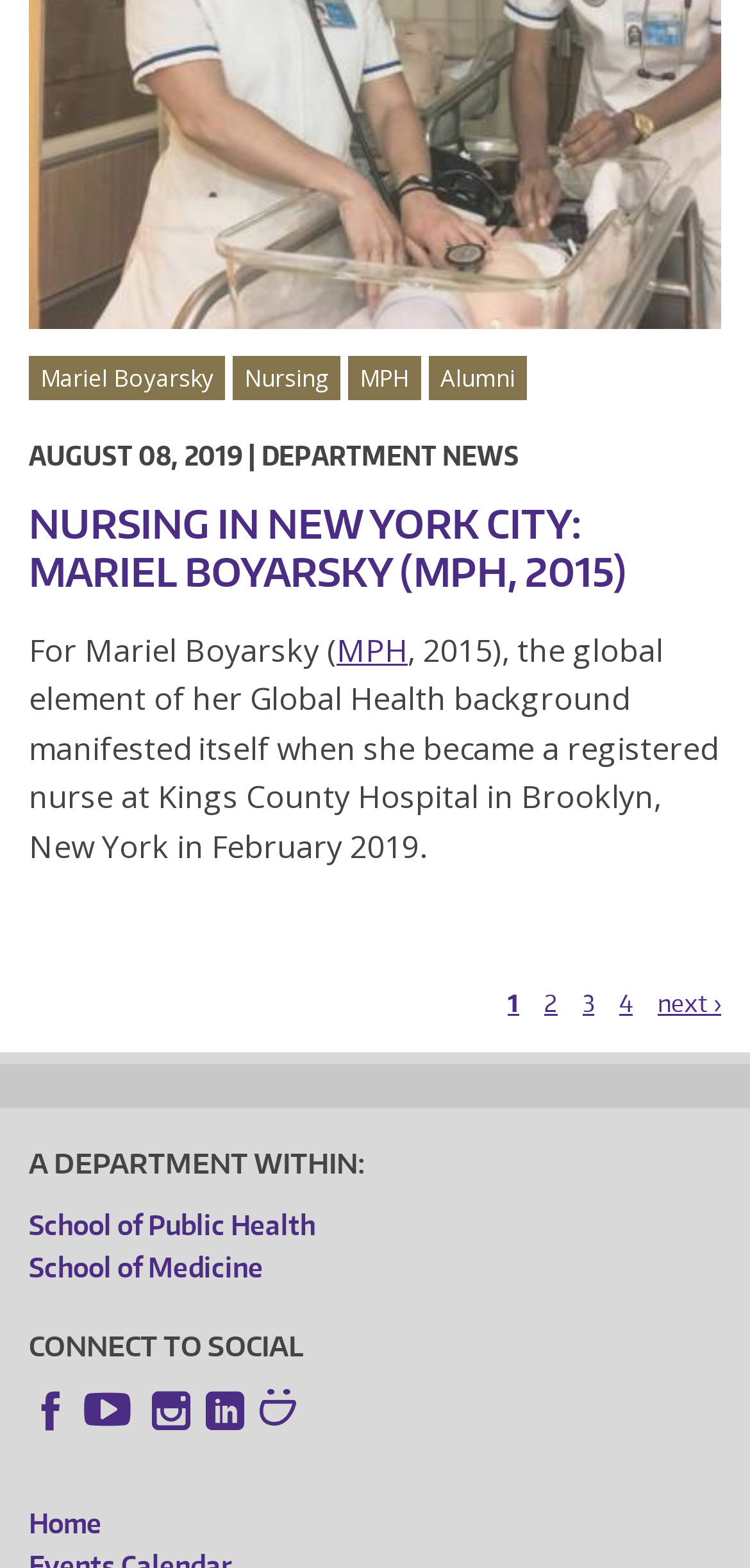What is the hospital where Mariel Boyarsky works?
Please answer the question with as much detail as possible using the screenshot.

I found the answer by reading the text 'For Mariel Boyarsky (MPH, 2015), the global element of her Global Health background manifested itself when she became a registered nurse at Kings County Hospital in Brooklyn, New York in February 2019.' which mentions the hospital where Mariel Boyarsky works.